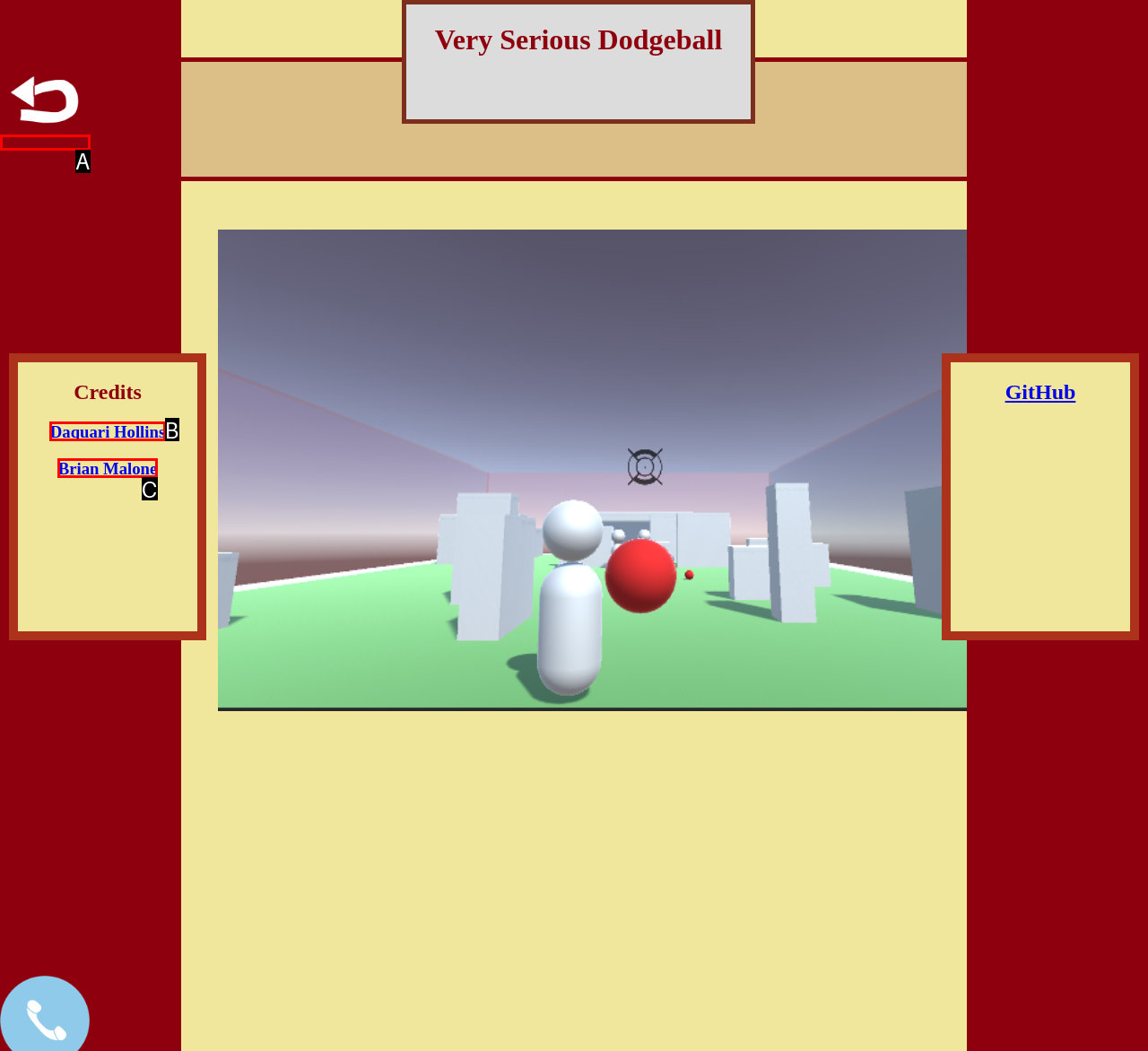Based on the description: Brian Malone, select the HTML element that fits best. Provide the letter of the matching option.

C